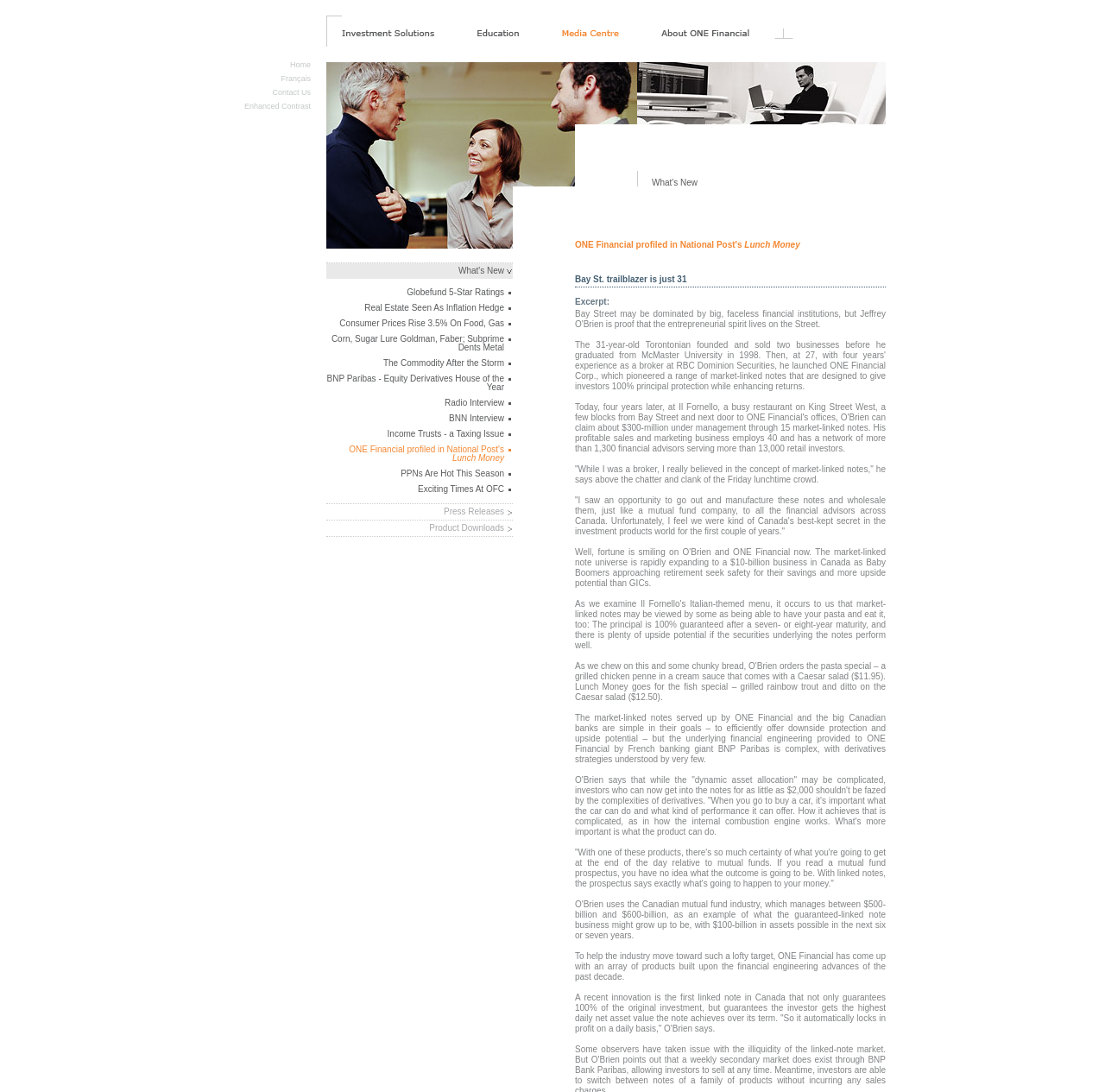Please indicate the bounding box coordinates for the clickable area to complete the following task: "Click the 'What's New' link". The coordinates should be specified as four float numbers between 0 and 1, i.e., [left, top, right, bottom].

[0.295, 0.241, 0.464, 0.255]